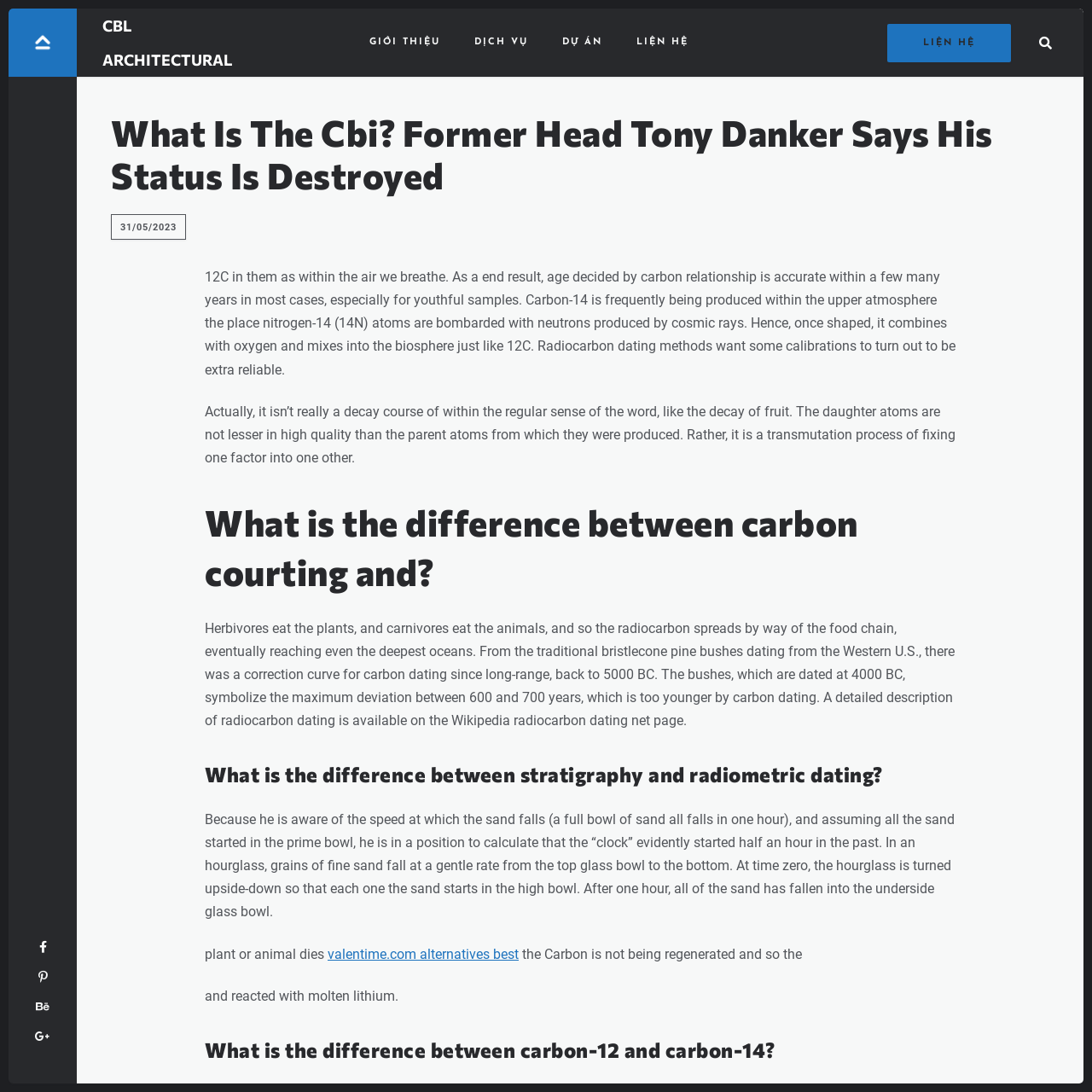What is the shape of the icon mentioned in the article? Examine the screenshot and reply using just one word or a brief phrase.

Hourglass